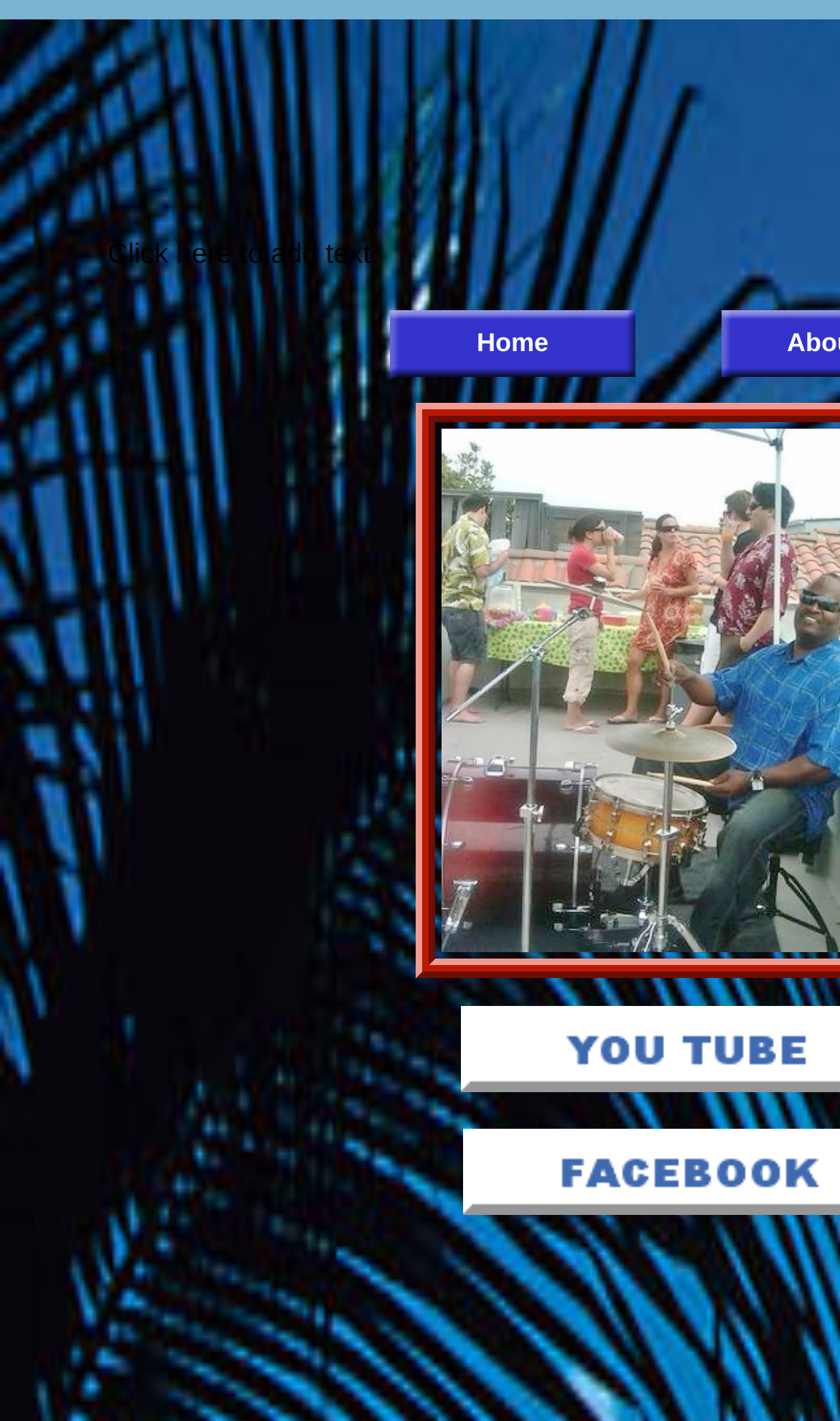How many empty table cells are there?
Using the image, provide a concise answer in one word or a short phrase.

5